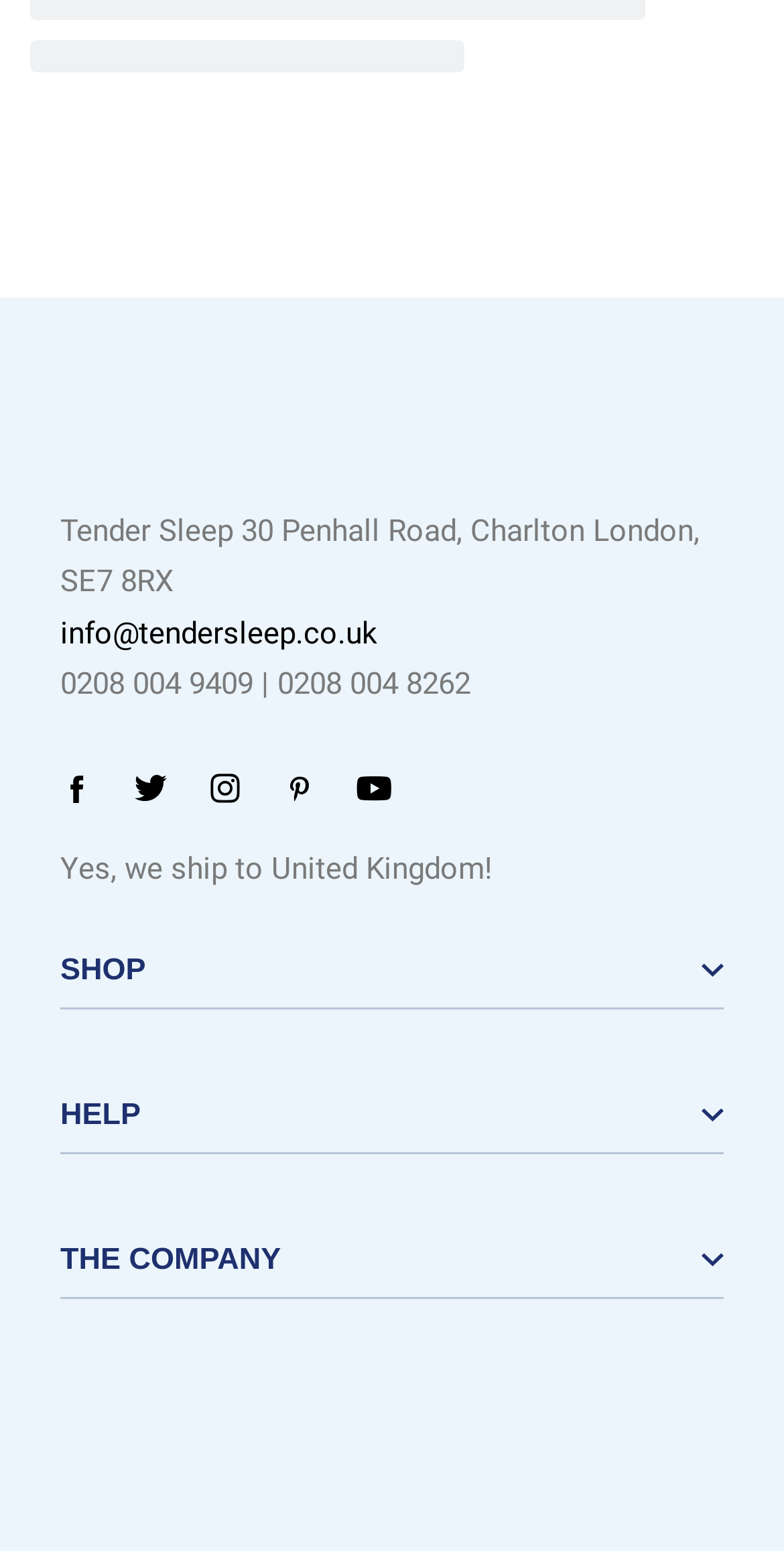What payment method is accepted?
Using the image as a reference, answer with just one word or a short phrase.

PayPal